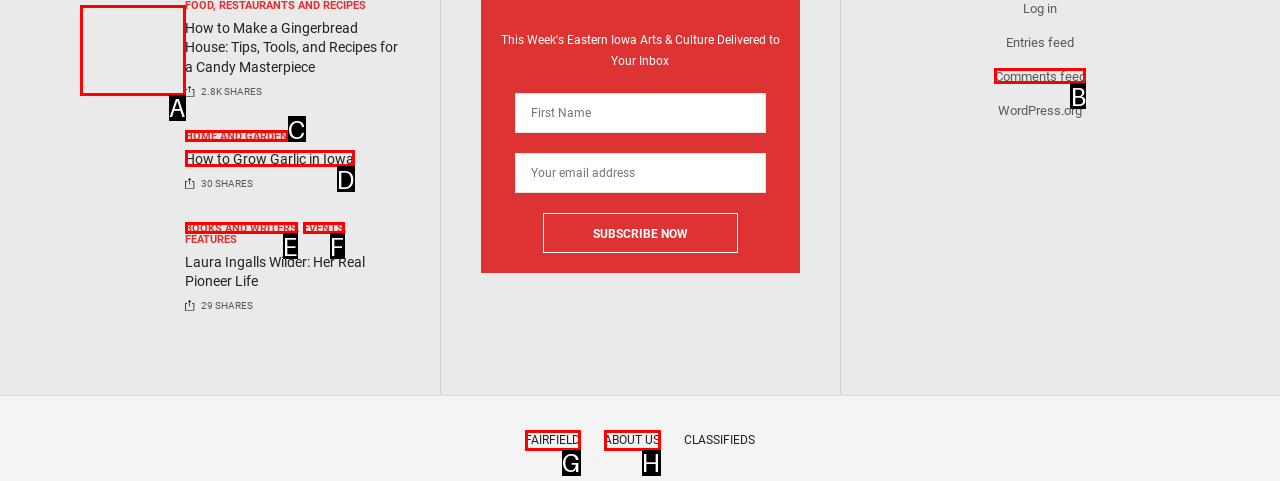Determine which HTML element to click on in order to complete the action: Visit the home and garden section.
Reply with the letter of the selected option.

C